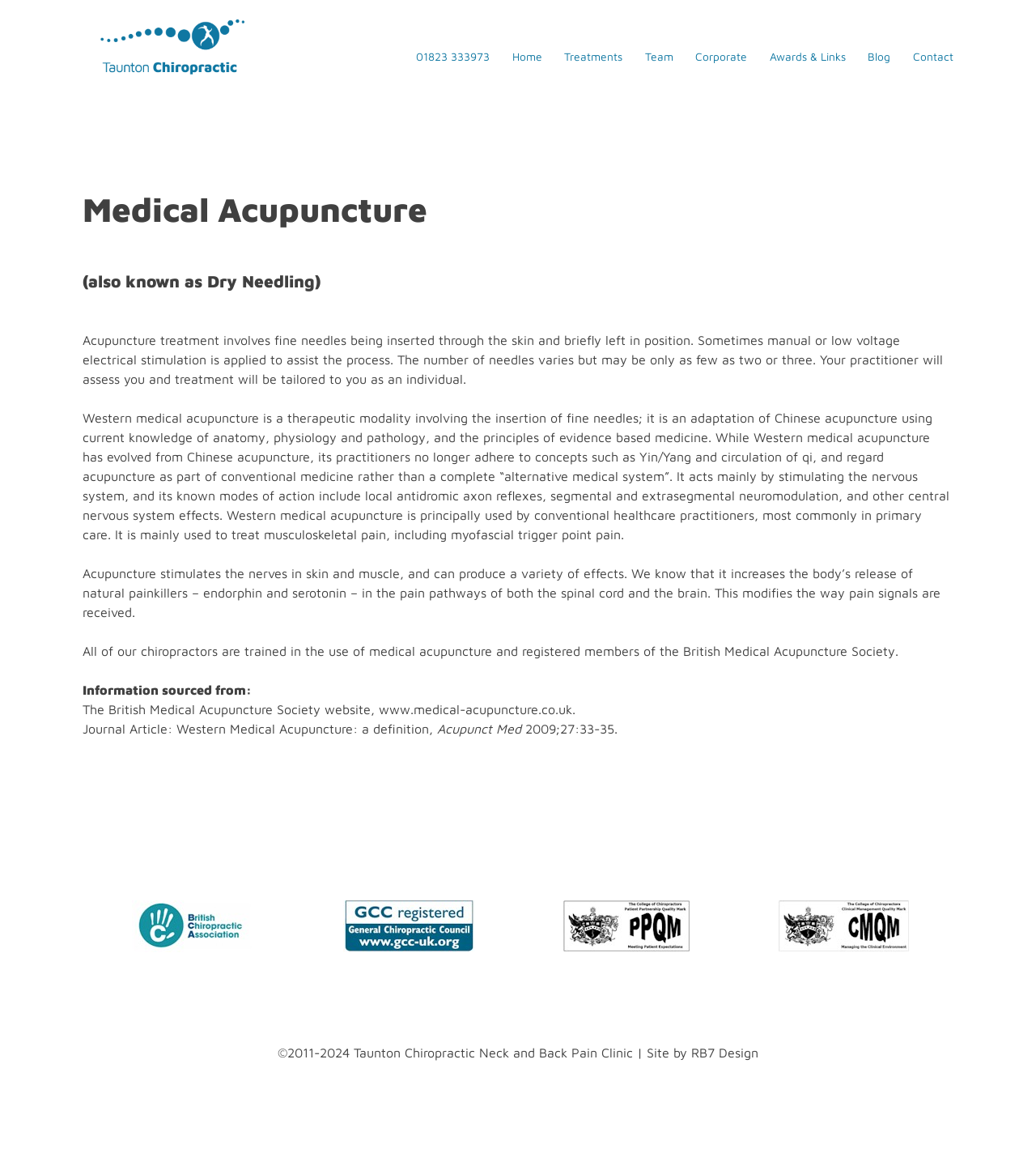Identify the bounding box coordinates for the element that needs to be clicked to fulfill this instruction: "Click the 'Treatments' link". Provide the coordinates in the format of four float numbers between 0 and 1: [left, top, right, bottom].

[0.545, 0.042, 0.601, 0.057]